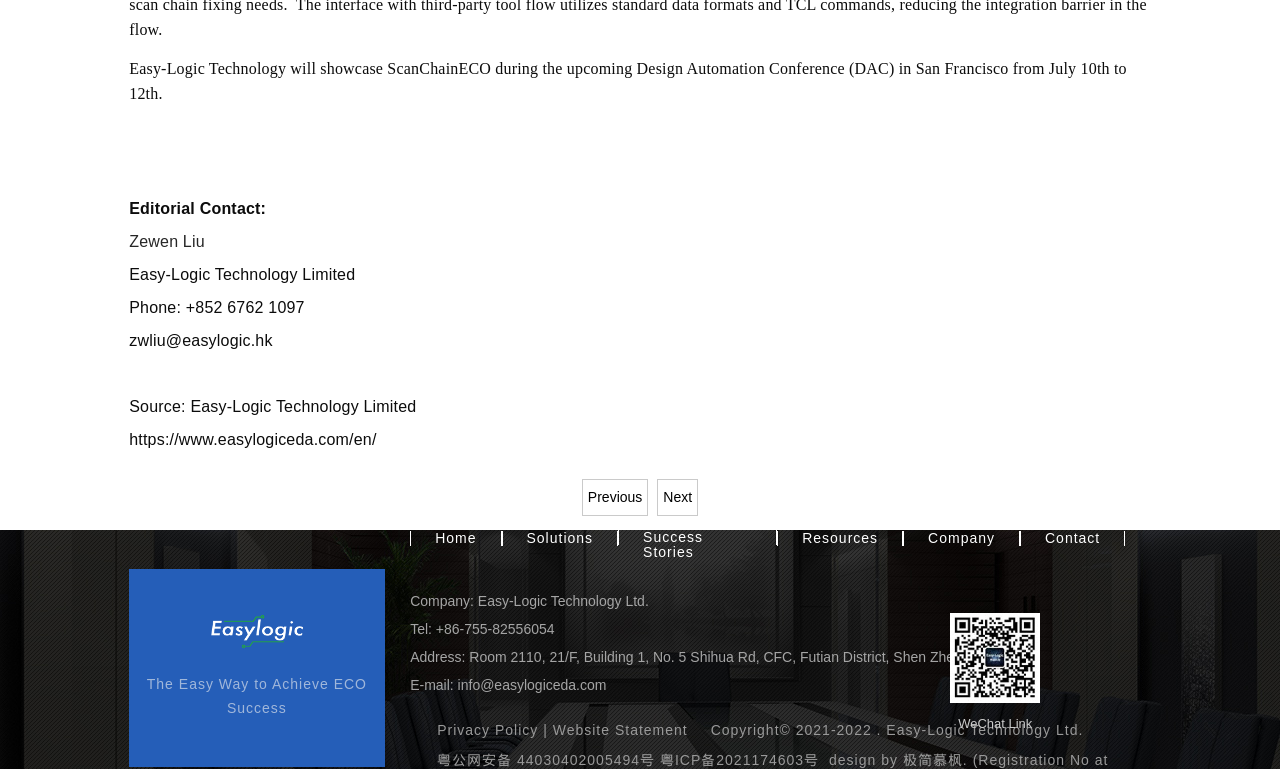Respond to the question below with a concise word or phrase:
How many links are present in the webpage?

11